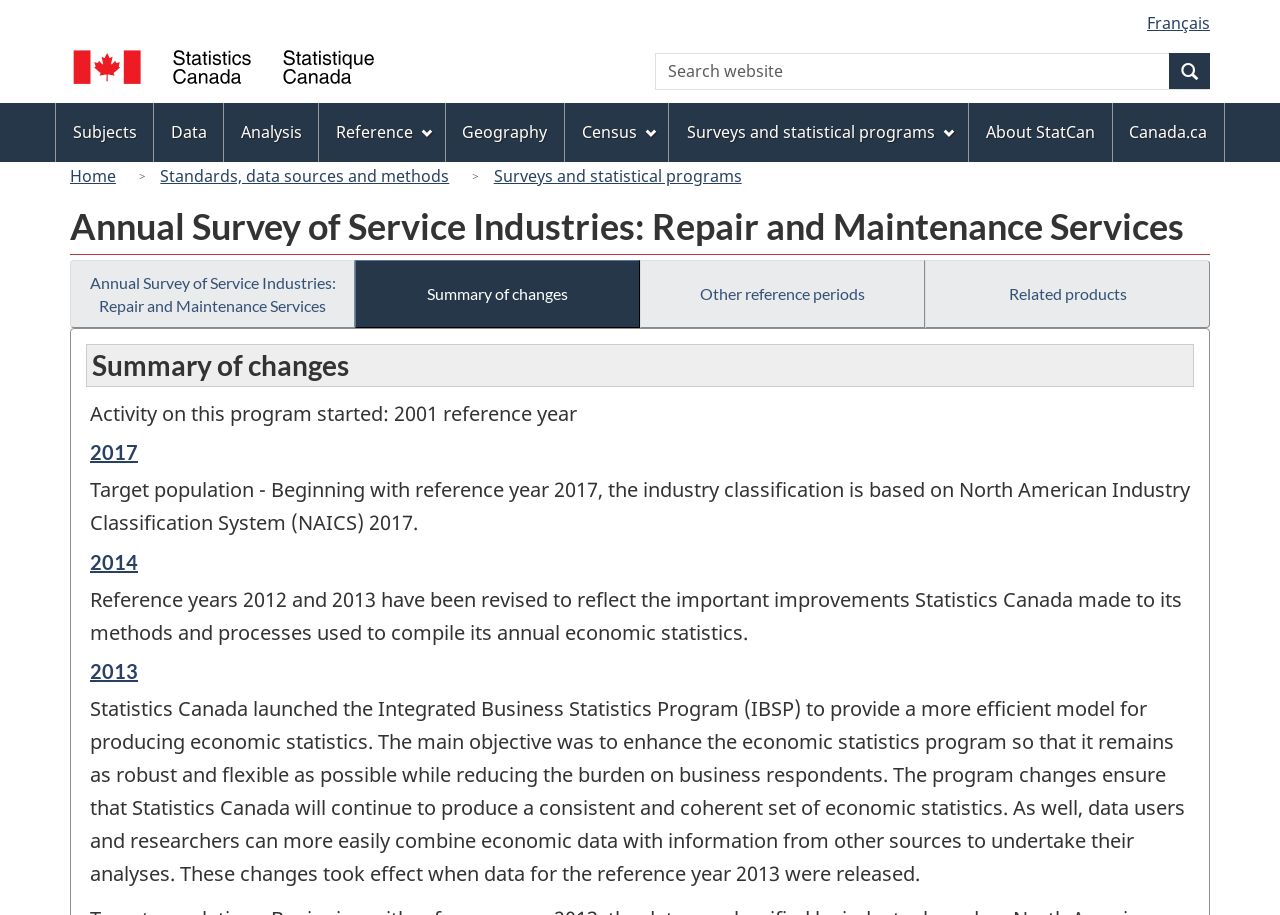Could you highlight the region that needs to be clicked to execute the instruction: "Select language"?

[0.896, 0.013, 0.945, 0.037]